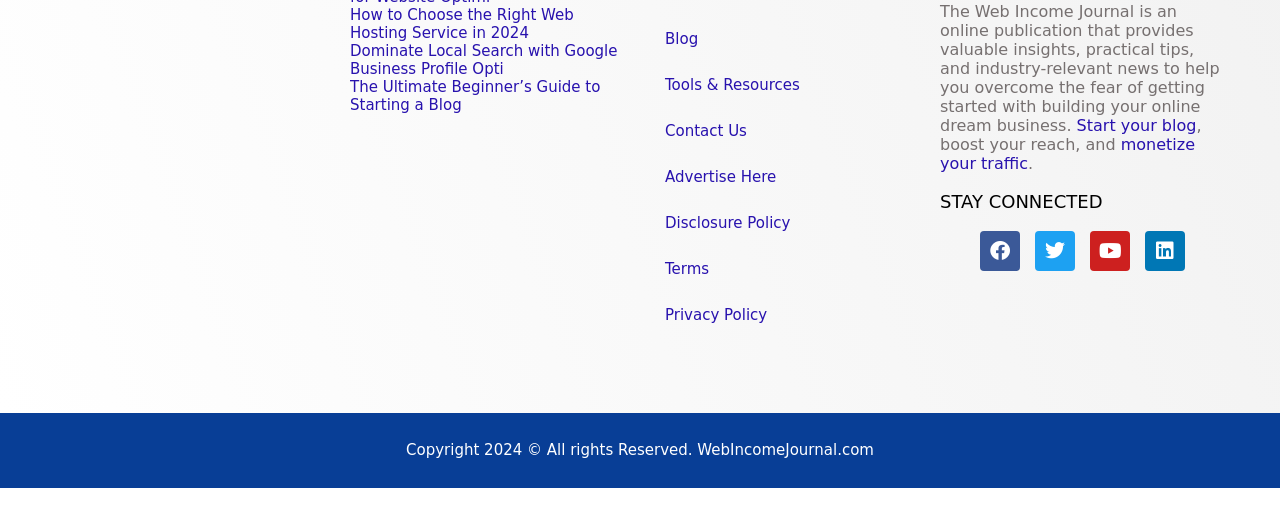Answer briefly with one word or phrase:
What is the purpose of The Web Income Journal?

Provide insights and tips